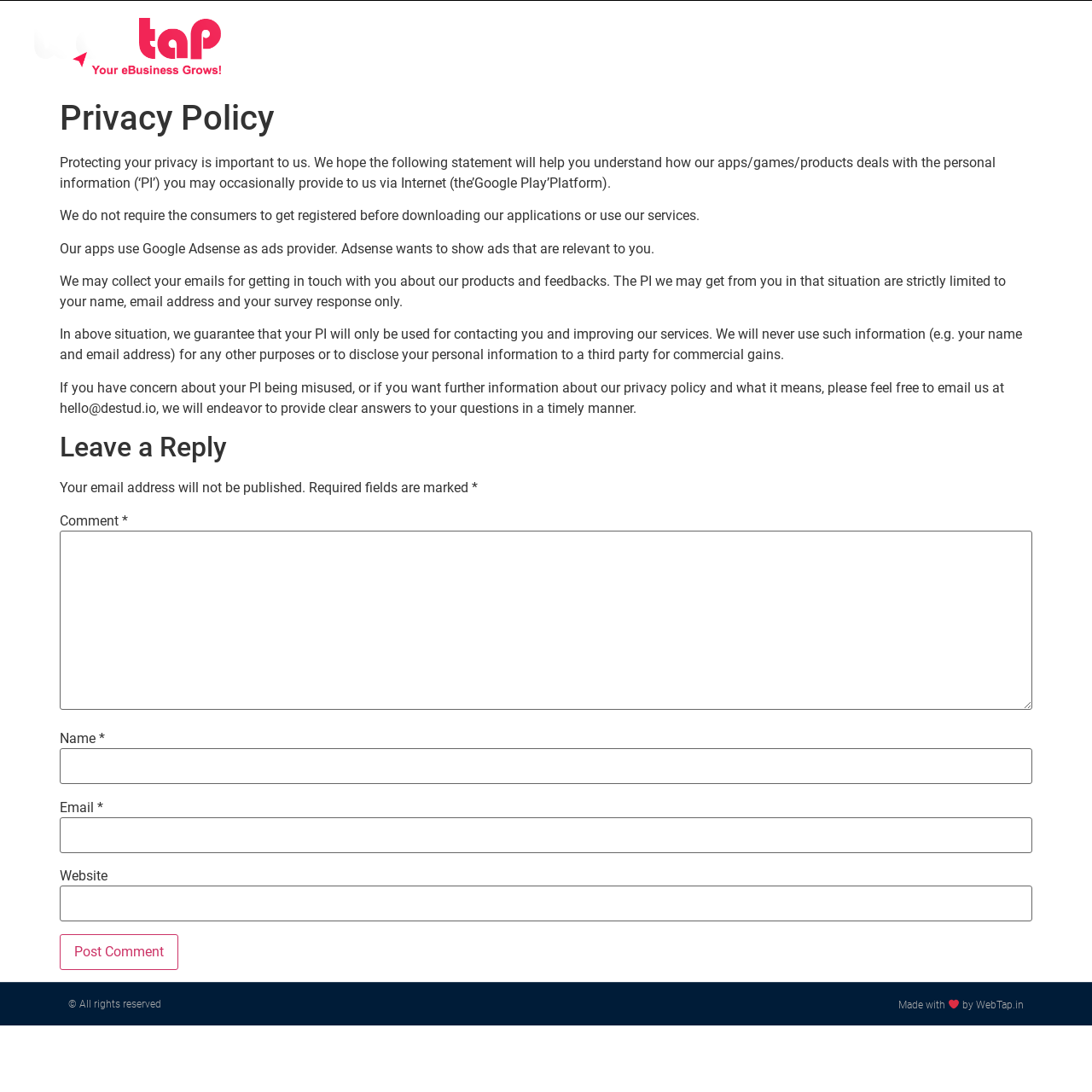Give a one-word or short phrase answer to the question: 
What is the purpose of the website?

To provide privacy policy